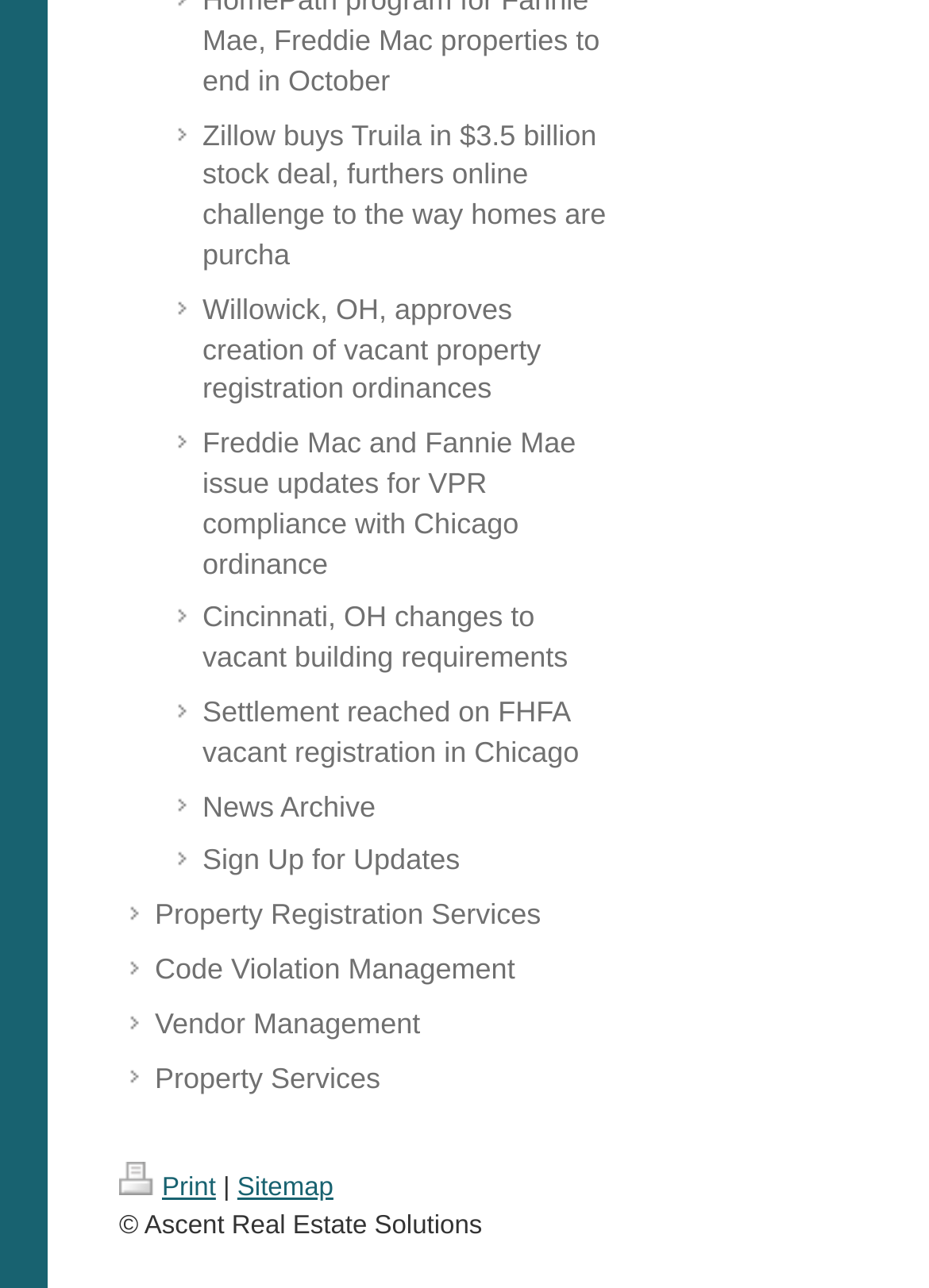What is the purpose of the 'Sign Up for Updates' link?
Answer briefly with a single word or phrase based on the image.

To receive updates